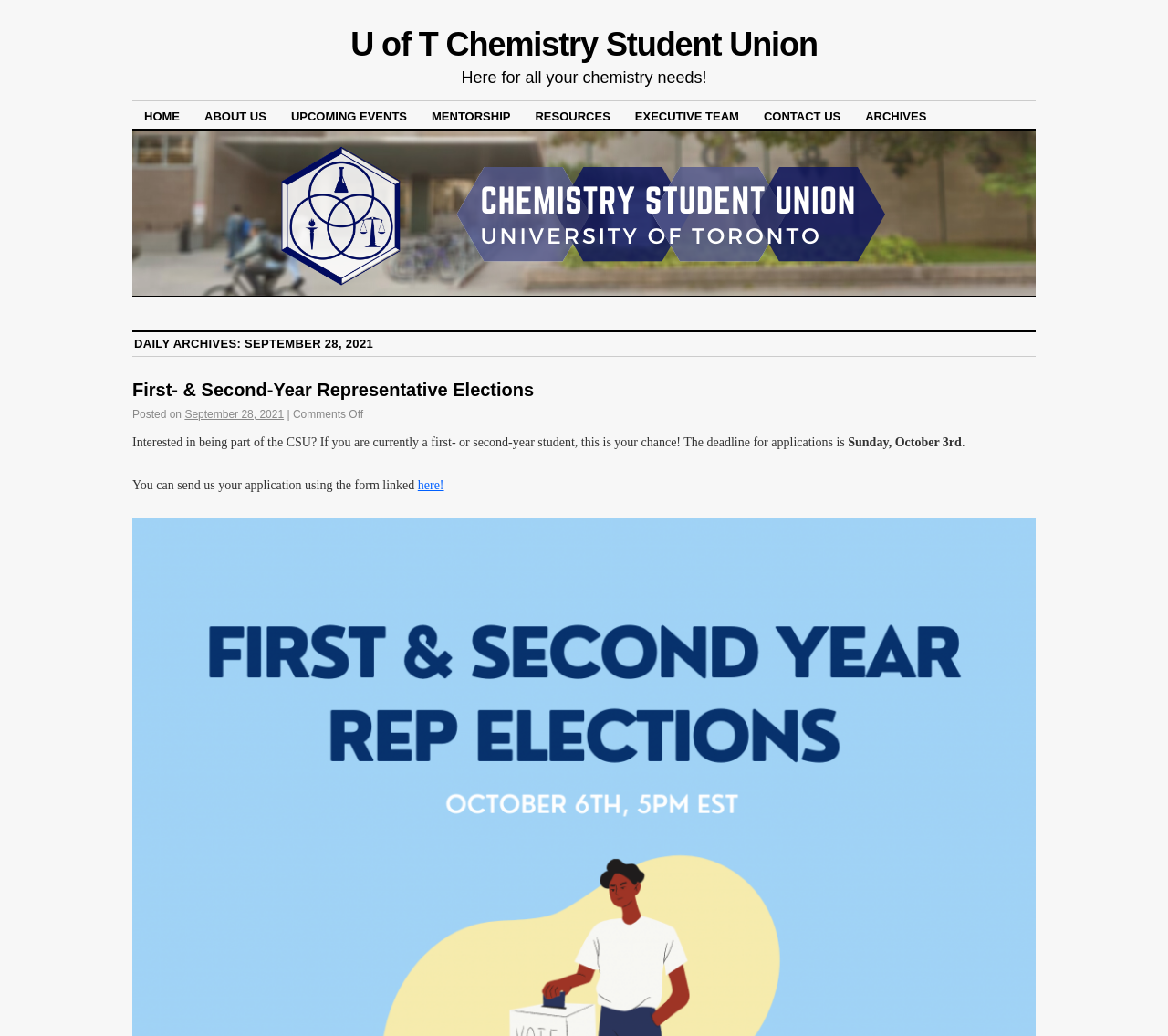Indicate the bounding box coordinates of the clickable region to achieve the following instruction: "apply for first- or second-year representative."

[0.358, 0.462, 0.38, 0.475]